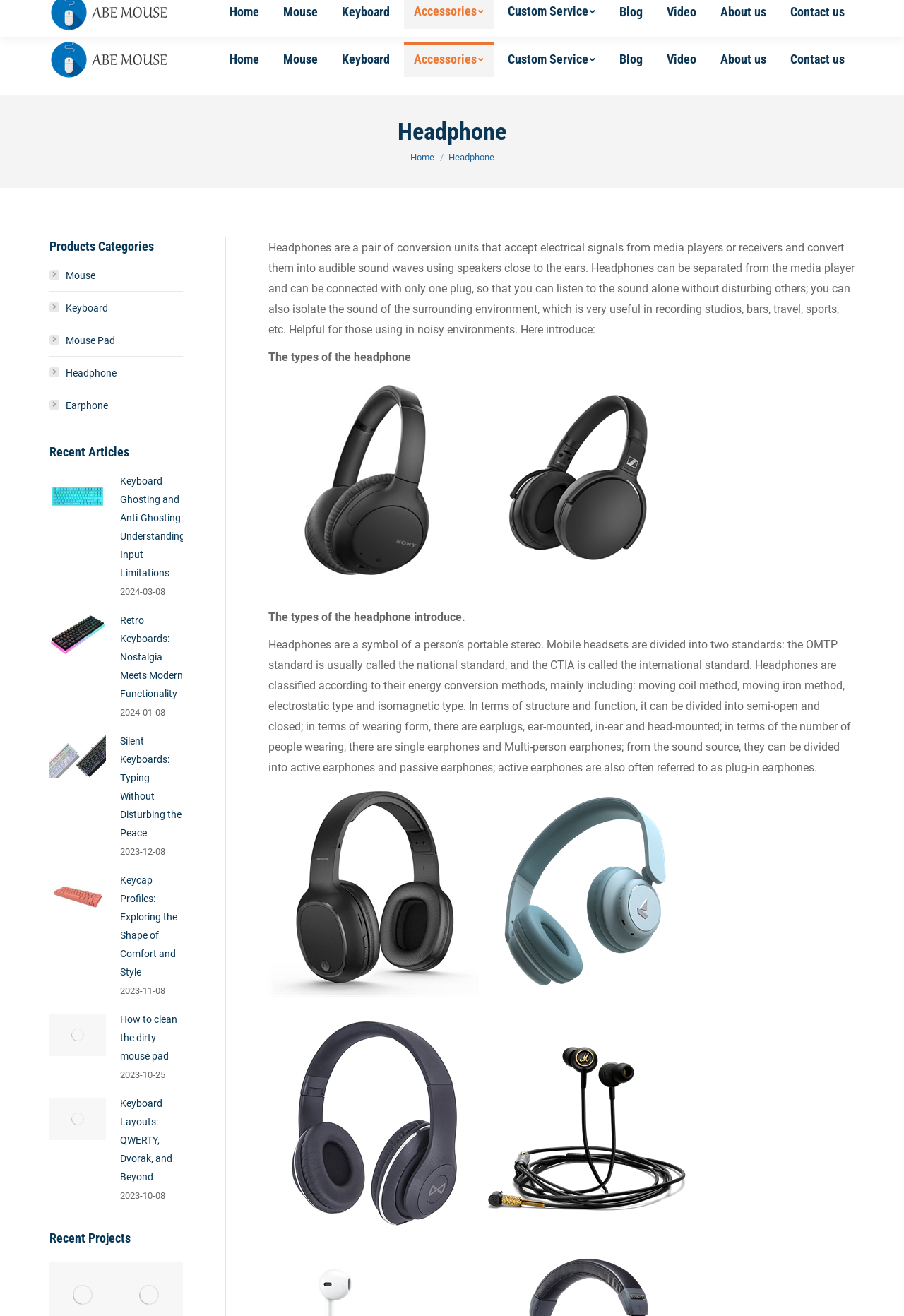Using the image as a reference, answer the following question in as much detail as possible:
How many articles are listed in the 'Recent Articles' section?

I counted the articles listed in the 'Recent Articles' section and found 5 articles. They are located in article elements with bounding box coordinates of [0.055, 0.359, 0.202, 0.456], [0.055, 0.464, 0.202, 0.548], [0.055, 0.556, 0.202, 0.654], [0.055, 0.662, 0.202, 0.76], and [0.055, 0.768, 0.202, 0.823] respectively.